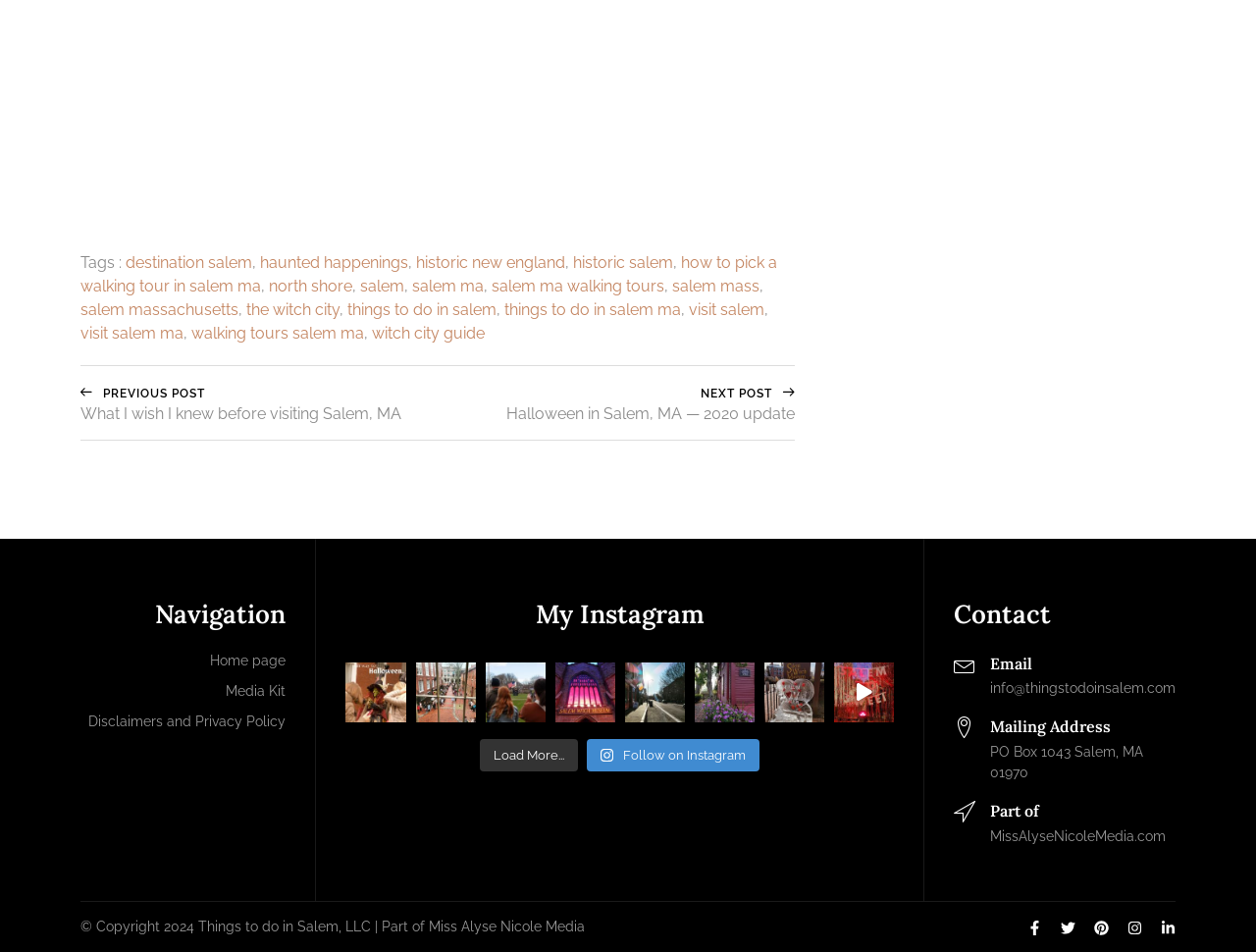Please find the bounding box coordinates of the element that you should click to achieve the following instruction: "Click on the 'What I wish I knew before visiting Salem, MA' link". The coordinates should be presented as four float numbers between 0 and 1: [left, top, right, bottom].

[0.064, 0.402, 0.331, 0.446]